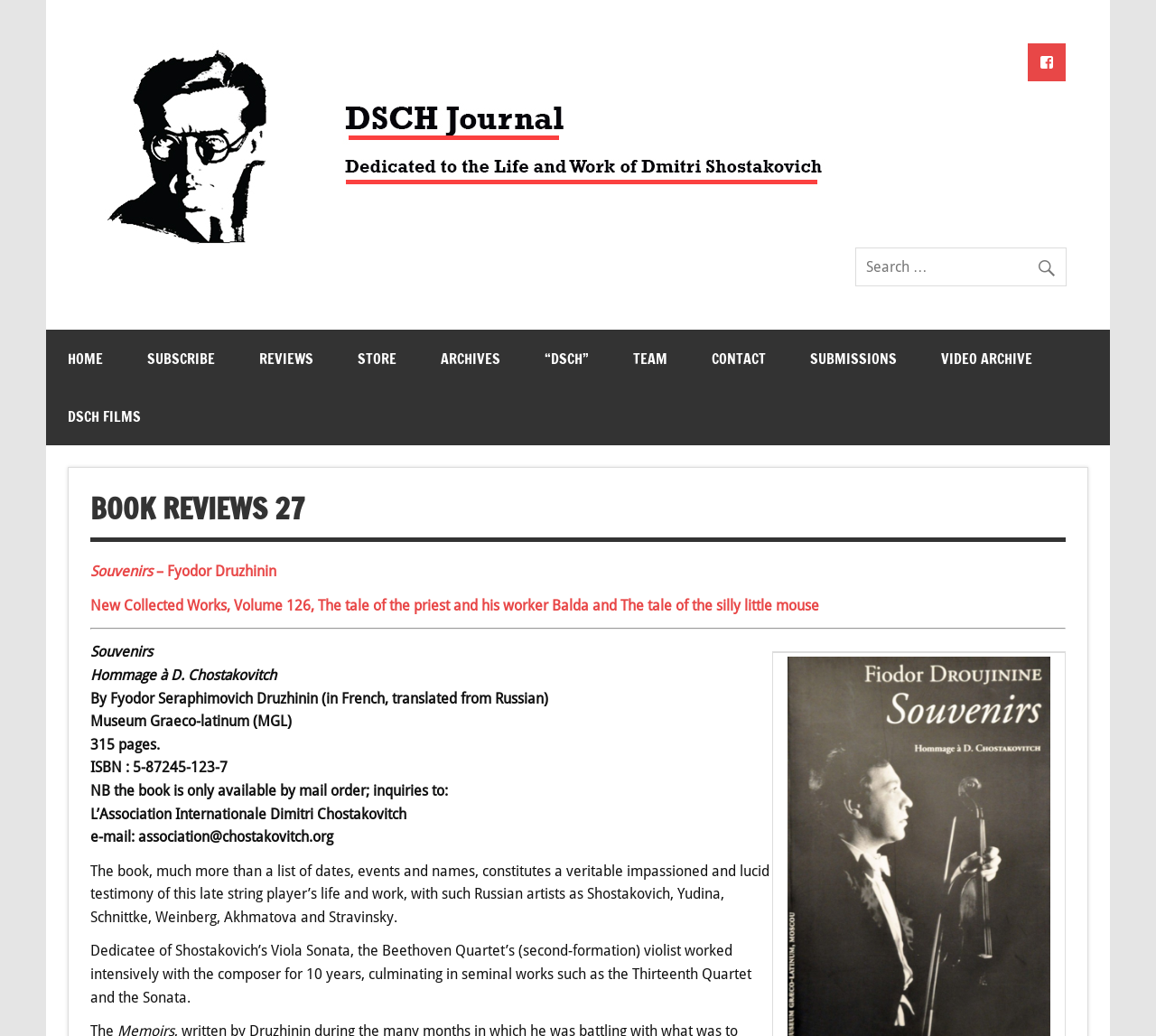Carefully observe the image and respond to the question with a detailed answer:
What is the name of the journal?

The name of the journal can be found in the logo link at the top left corner of the webpage, which is 'Logo' and has a bounding box coordinate of [0.078, 0.04, 0.742, 0.057].